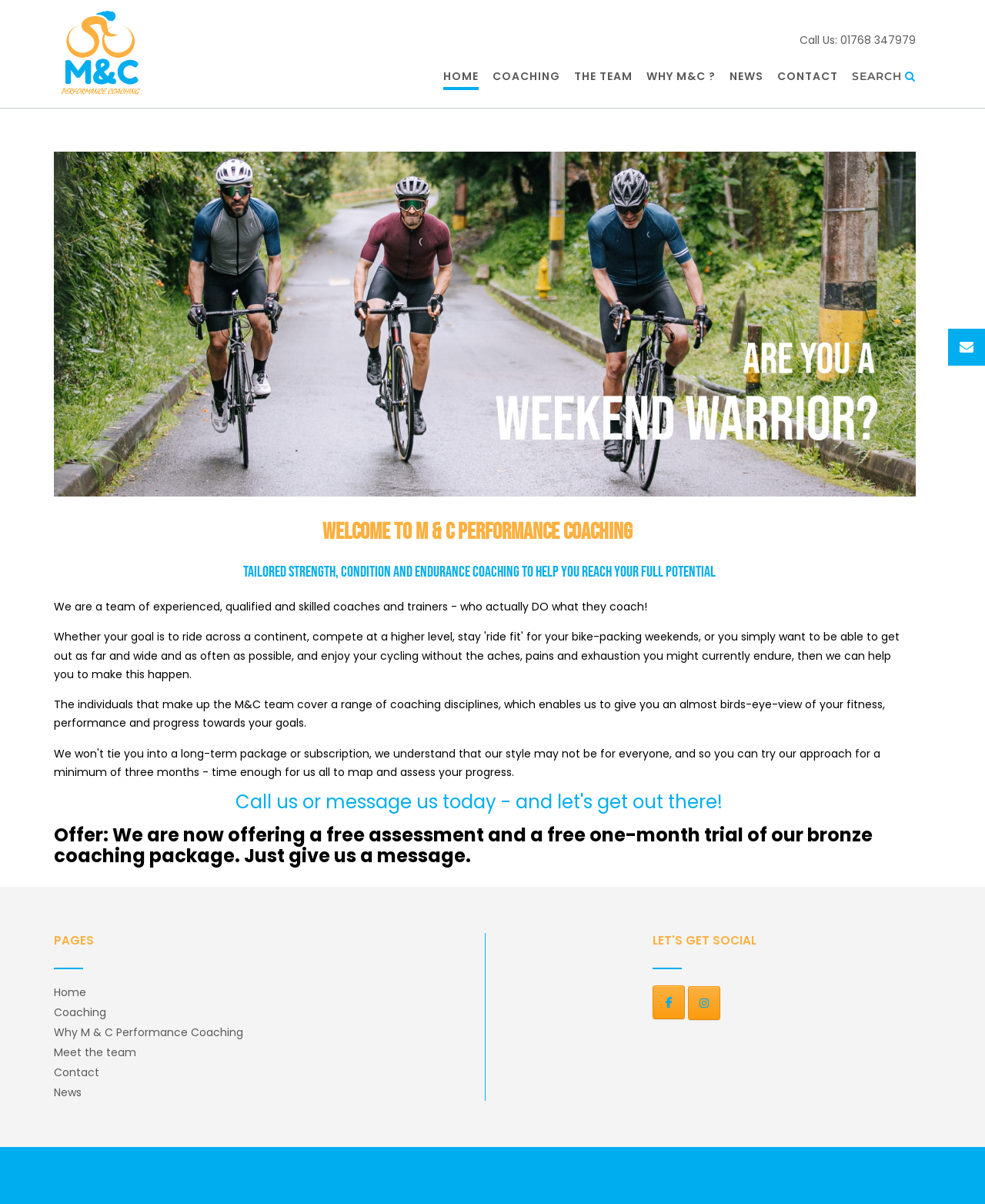Please locate the bounding box coordinates of the region I need to click to follow this instruction: "Check the 'NEWS' page".

[0.741, 0.057, 0.775, 0.07]